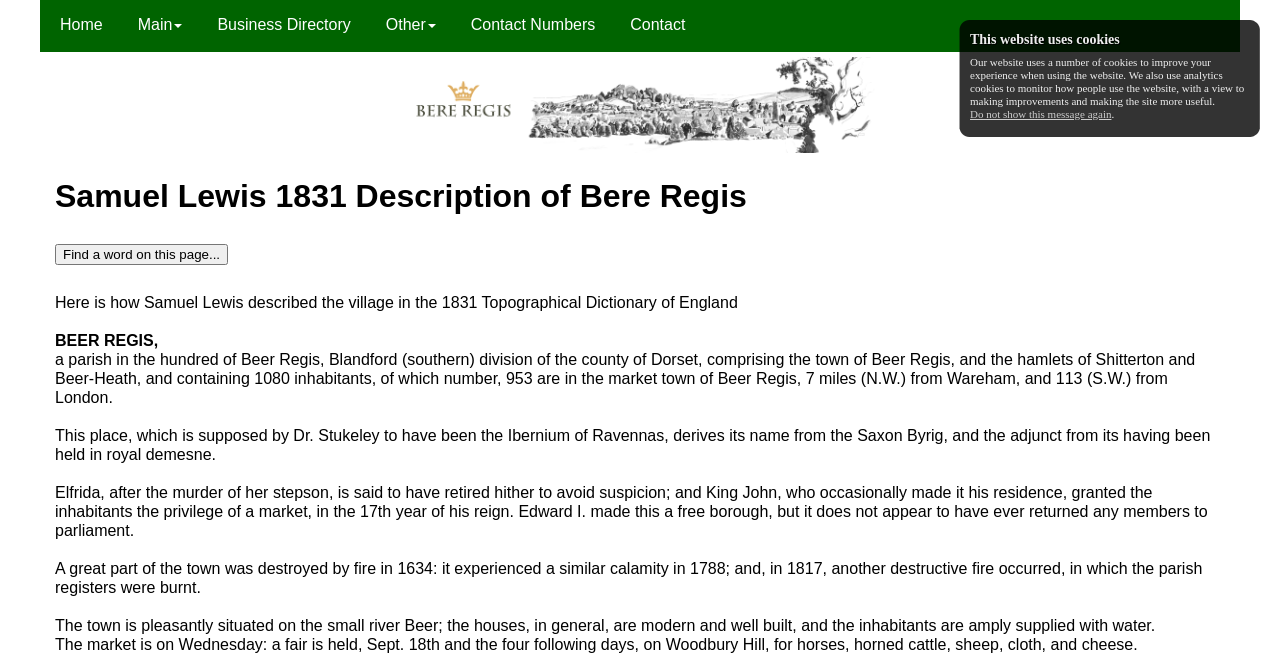Could you please study the image and provide a detailed answer to the question:
What is the name of the village described?

The question asks for the name of the village described on the webpage. By reading the static text elements, we can find the answer in the sentence 'Here is how Samuel Lewis described the village in the 1831 Topographical Dictionary of England' and the subsequent description of the village, which is Bere Regis.